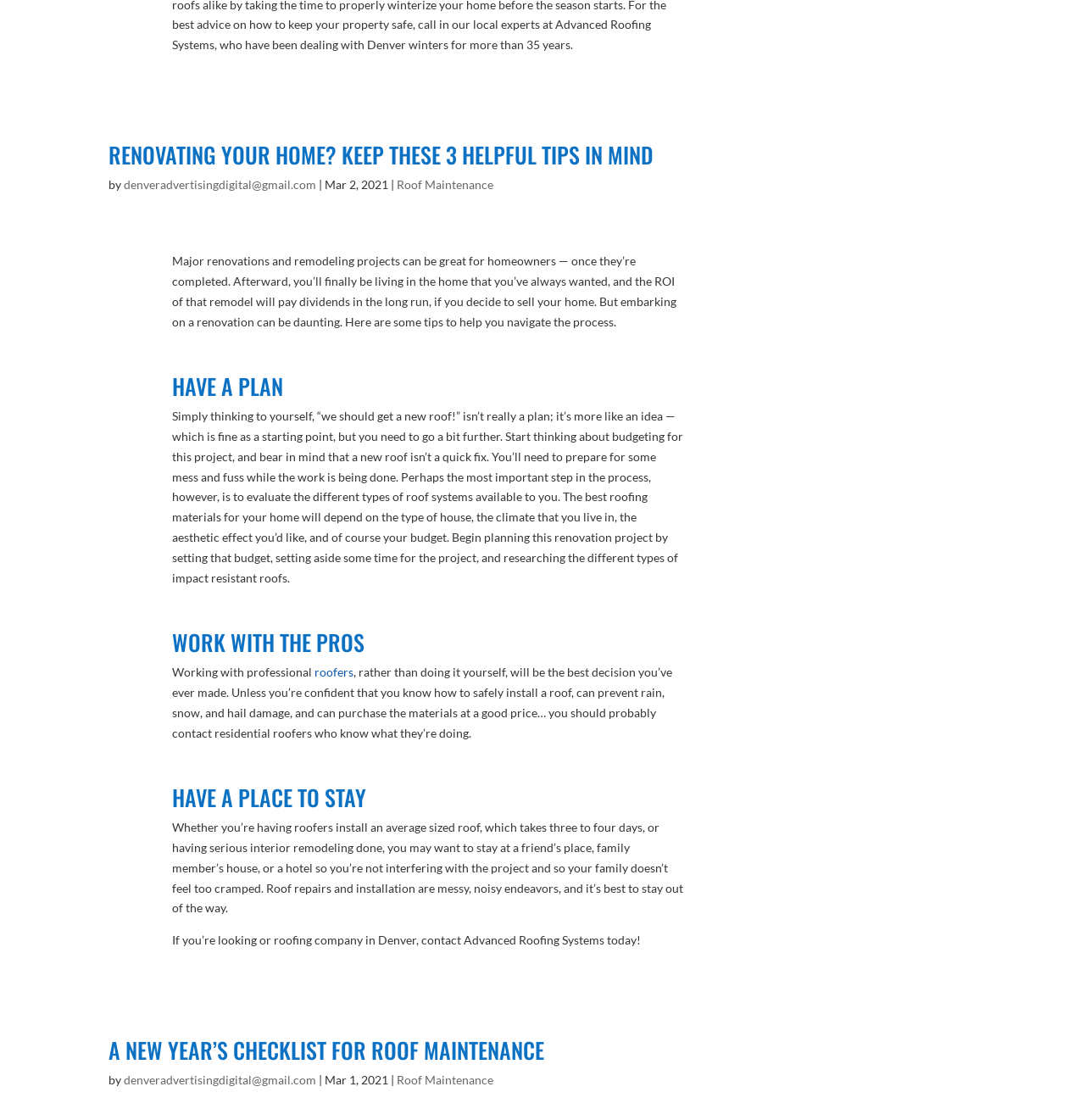Please examine the image and provide a detailed answer to the question: What is the topic of the first article?

I read the title and content of the first article, which mentions 'renovating your home' and provides tips for the process. Therefore, the topic of the first article is home renovation.